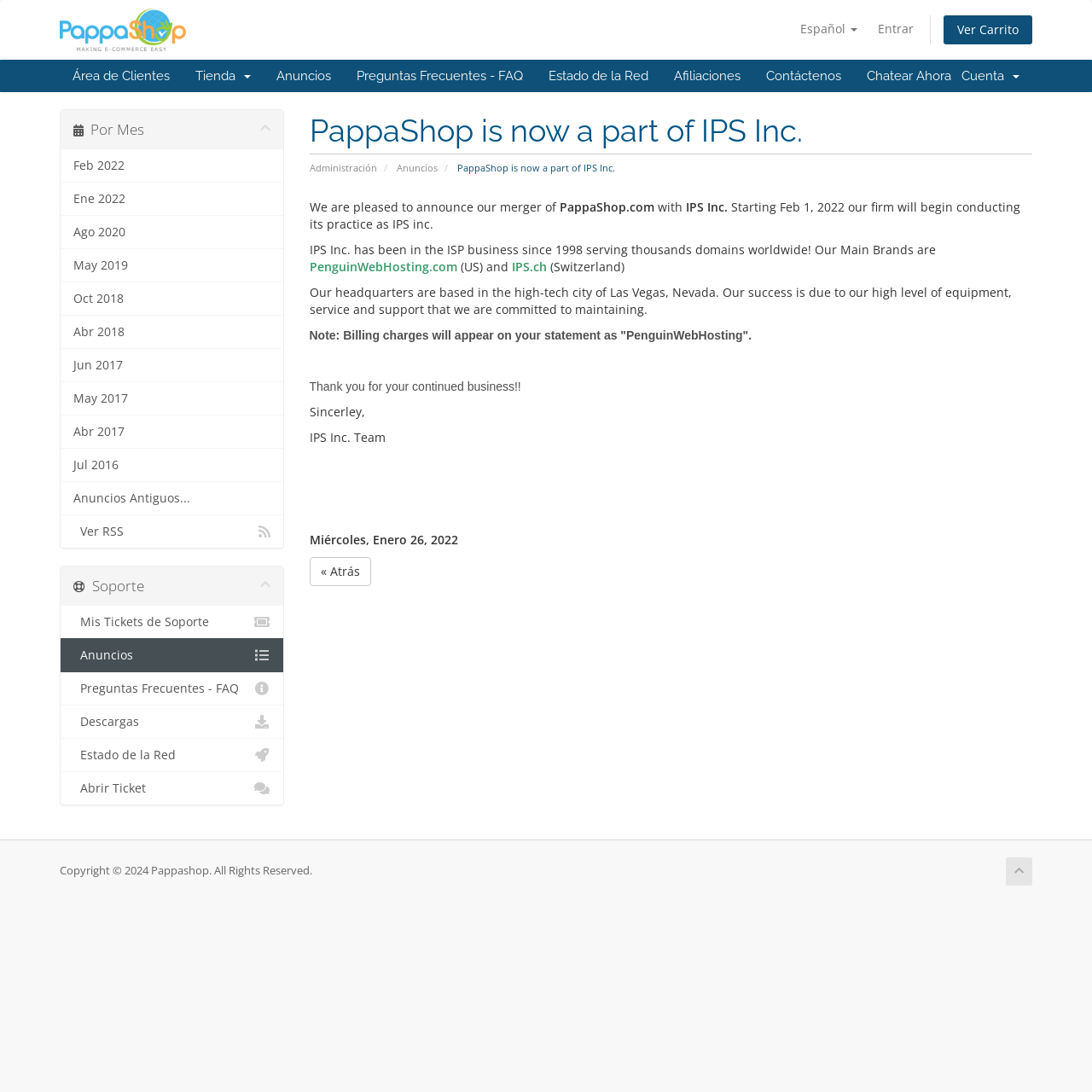Could you locate the bounding box coordinates for the section that should be clicked to accomplish this task: "Chat Now".

[0.782, 0.055, 0.883, 0.084]